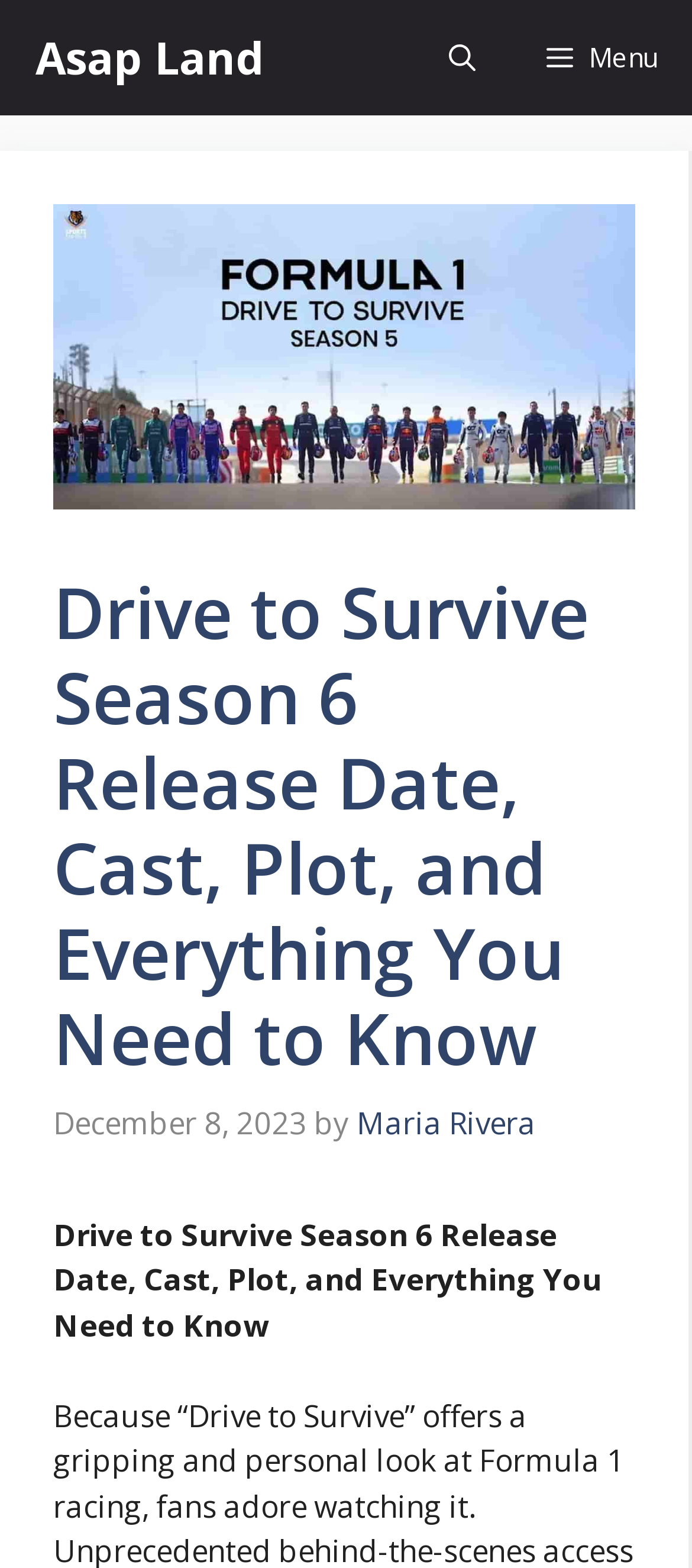What is the purpose of the button at the top right corner?
Can you provide a detailed and comprehensive answer to the question?

I determined the answer by examining the button element with the text 'Open search' at the top right corner of the webpage, which suggests that it is used to open a search function.